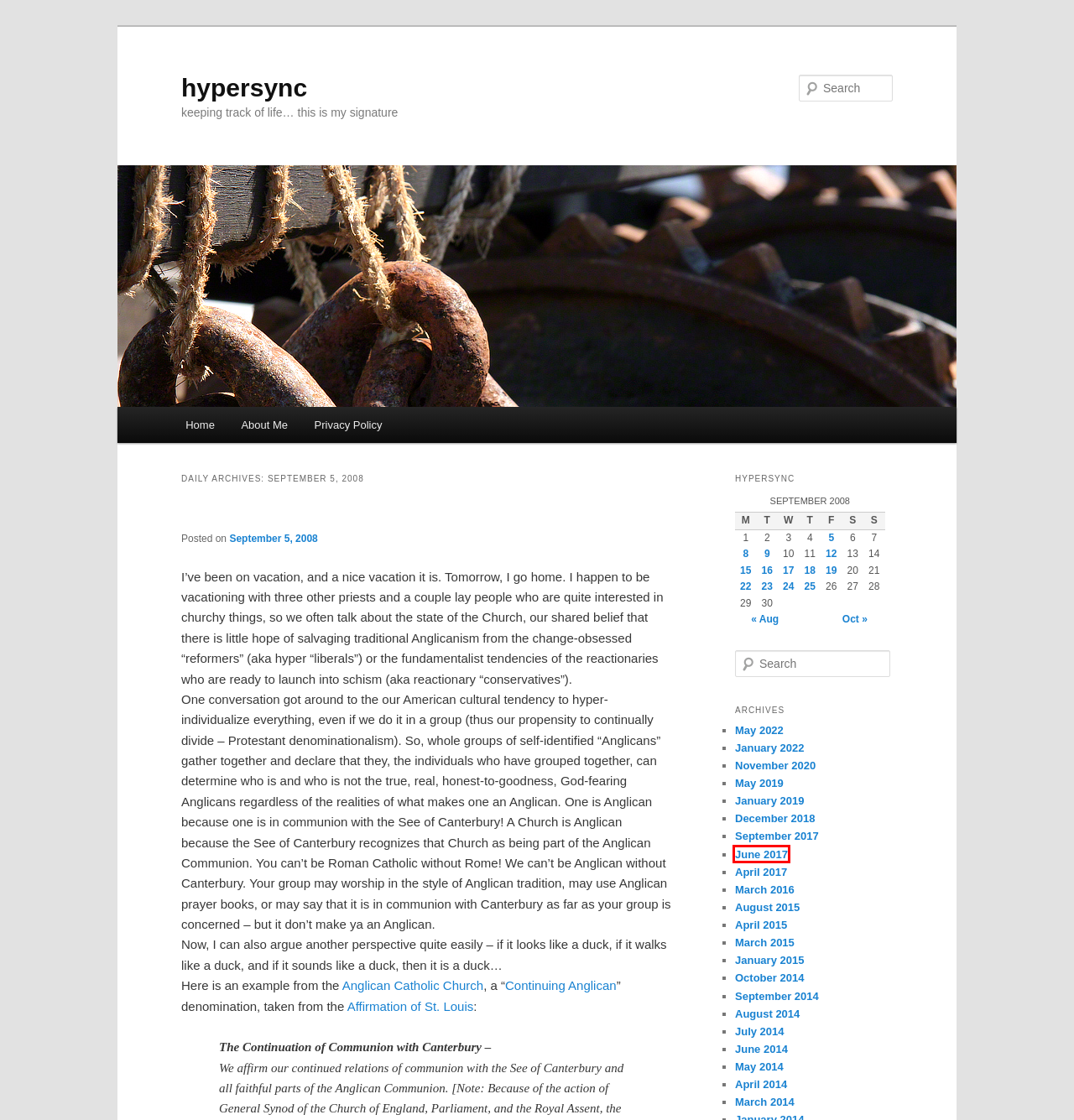You are given a screenshot of a webpage with a red rectangle bounding box around an element. Choose the best webpage description that matches the page after clicking the element in the bounding box. Here are the candidates:
A. August | 2015 | hypersync
B. March | 2016 | hypersync
C. April | 2014 | hypersync
D. October | 2014 | hypersync
E. April | 2017 | hypersync
F. hypersync | keeping track of life… this is my signature
G. June | 2017 | hypersync
H. June | 2014 | hypersync

G